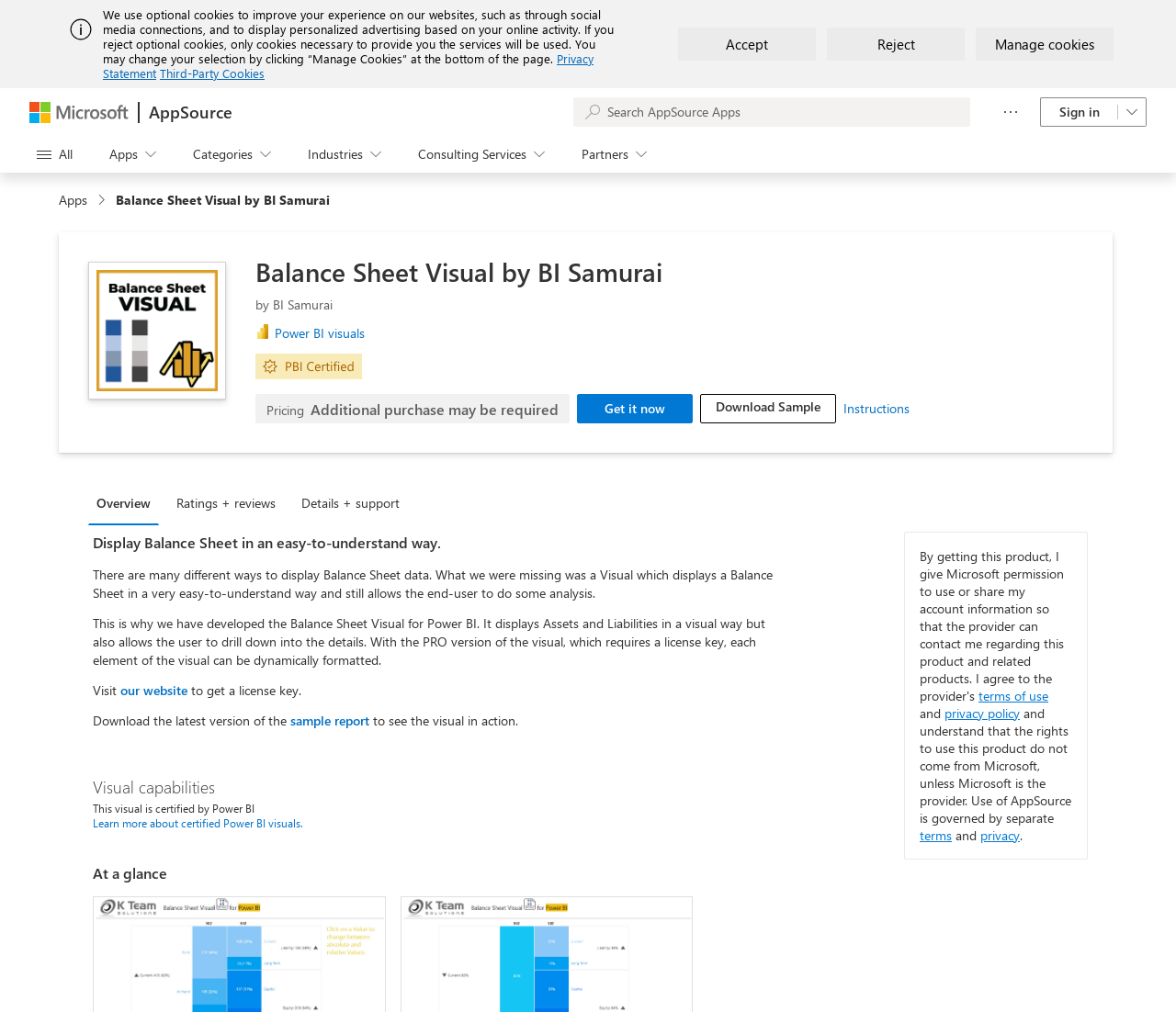Can you determine the bounding box coordinates of the area that needs to be clicked to fulfill the following instruction: "Download Sample"?

[0.595, 0.389, 0.711, 0.418]